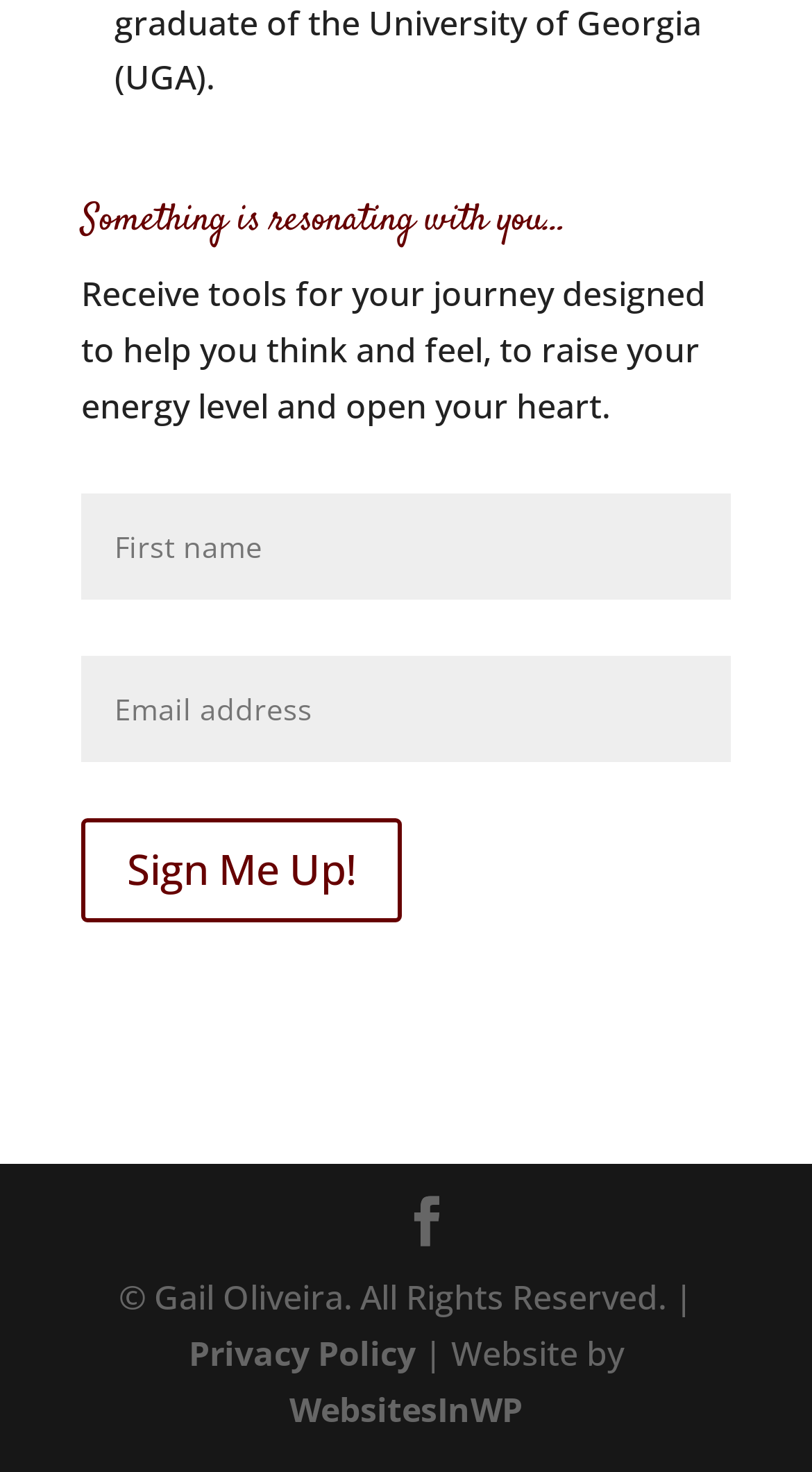What is the purpose of the webpage?
Based on the image, please offer an in-depth response to the question.

Based on the static text 'Receive tools for your journey designed to help you think and feel, to raise your energy level and open your heart.', it can be inferred that the purpose of the webpage is to provide users with tools to aid their personal journey.